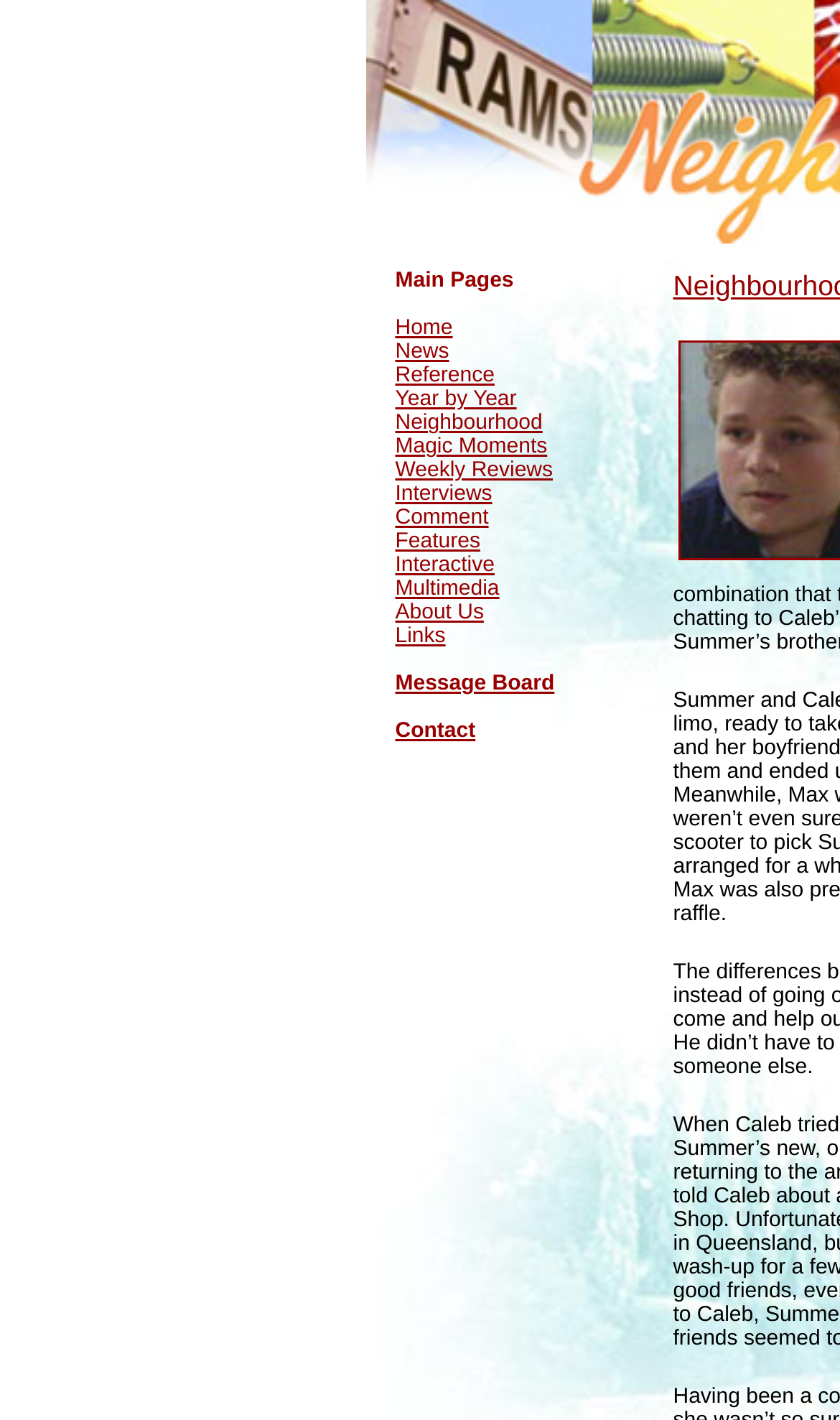How many main page links are there?
Using the image as a reference, give a one-word or short phrase answer.

15